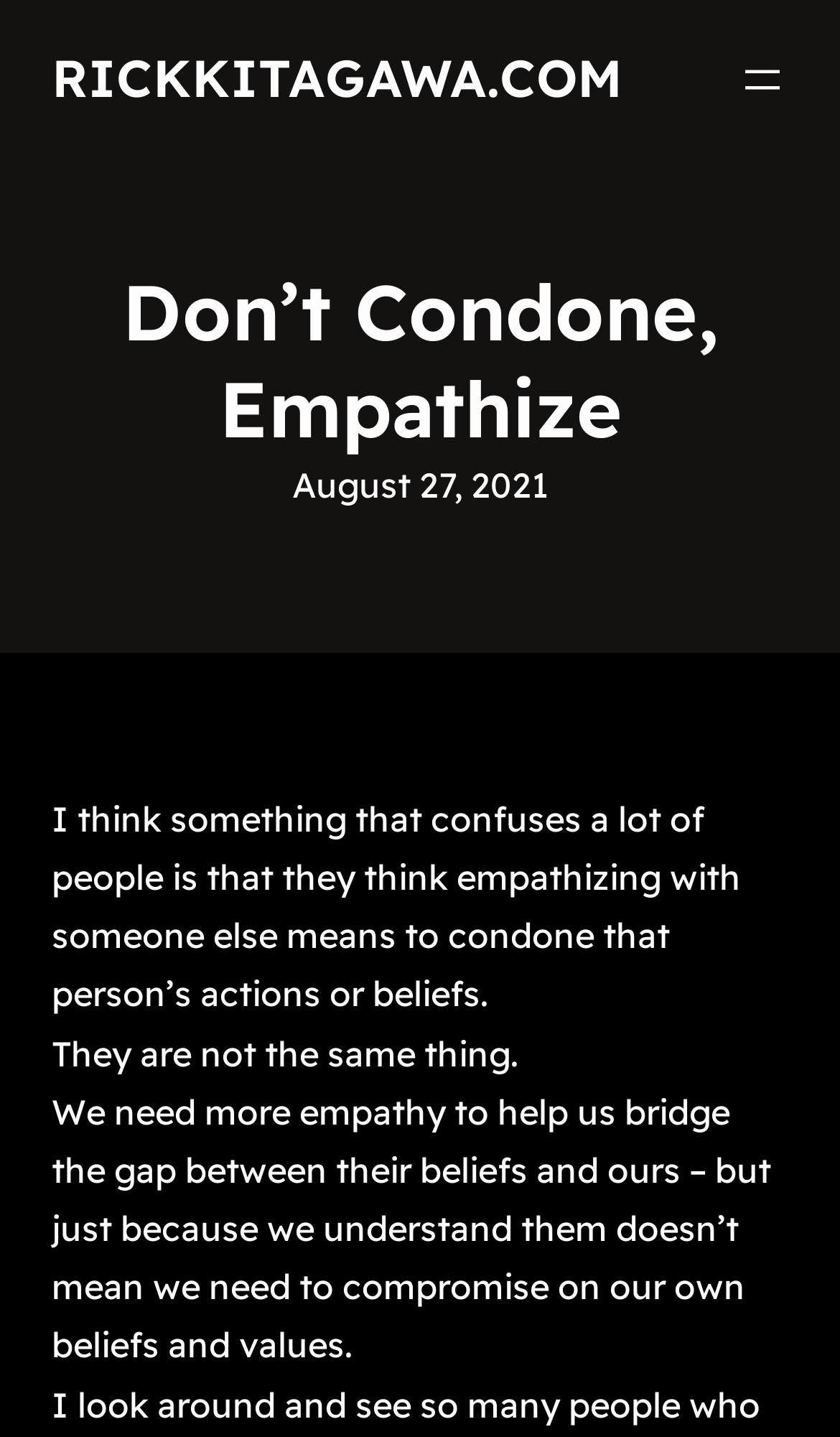Please give a concise answer to this question using a single word or phrase: 
What is the main topic of the article?

Empathy and condoning